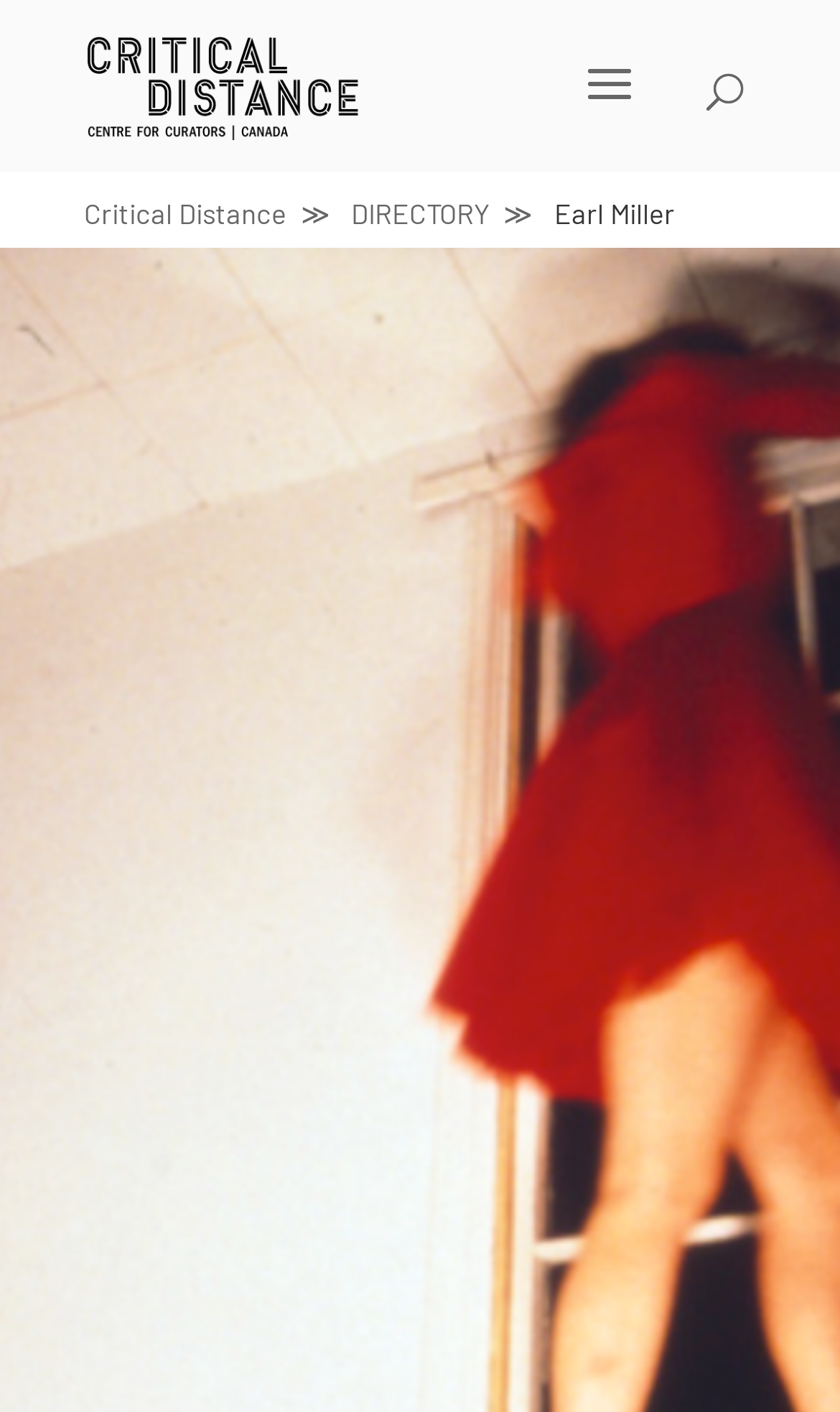Summarize the webpage in an elaborate manner.

The webpage is about Earl Miller, a curator, and his association with the Critical Distance Centre for Curators. At the top-left corner, there is a "Skip to content" link. Next to it, on the top-center, is the logo of the Critical Distance Centre for Curators, which is an image accompanied by a link with the same name. 

On the top-right side, there is a search bar with a "Search for..." placeholder text and a "Search" button. 

Below the logo, there is a heading that reads "Critical Distance≫ DIRECTORY≫ Earl Miller", which is divided into three links: "Critical Distance≫" on the left, "DIRECTORY≫" on the right, and "Earl Miller" in the middle, although the latter is not a separate link.